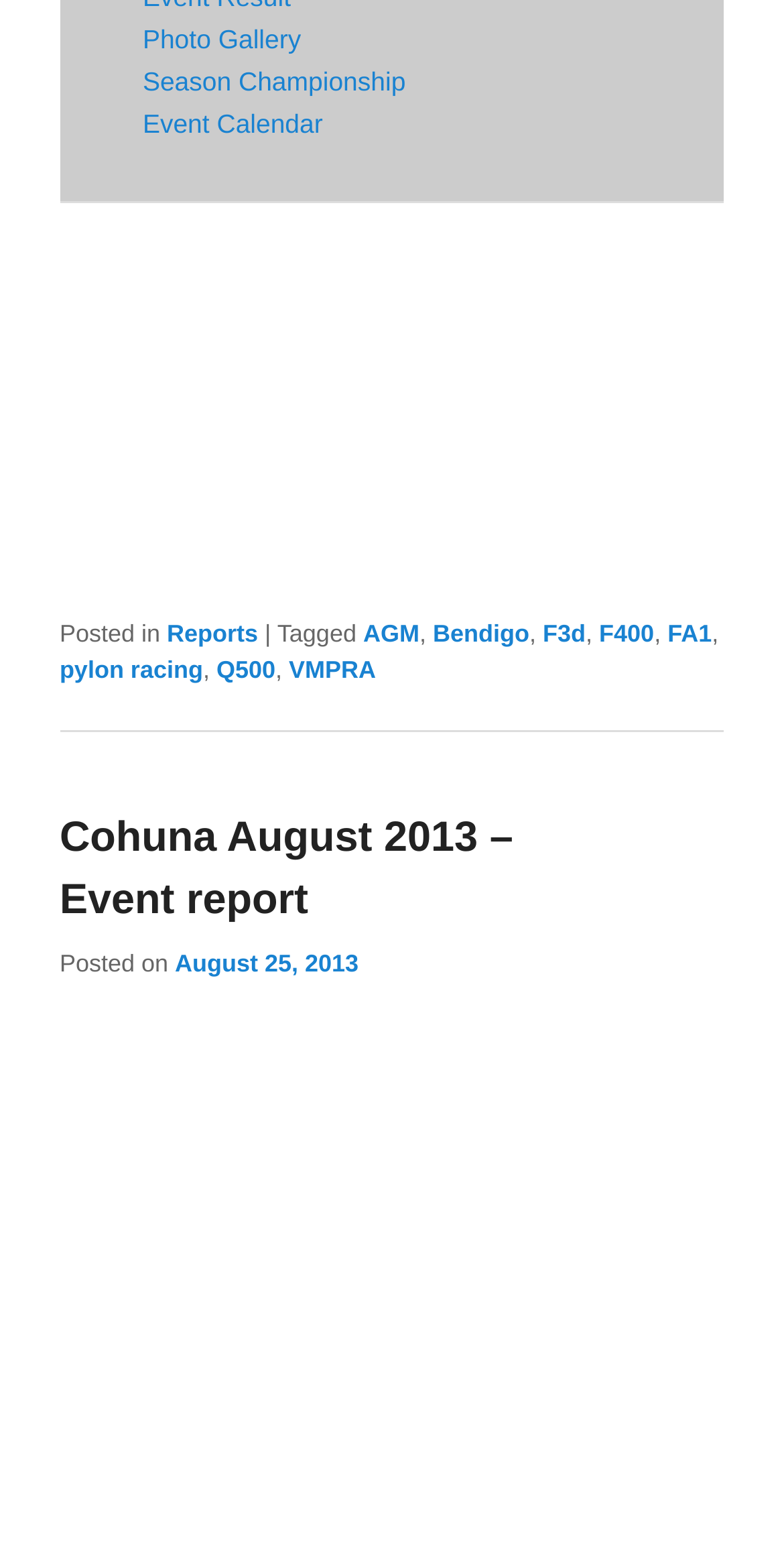Please locate the bounding box coordinates for the element that should be clicked to achieve the following instruction: "Call (02) 4964 9998". Ensure the coordinates are given as four float numbers between 0 and 1, i.e., [left, top, right, bottom].

None